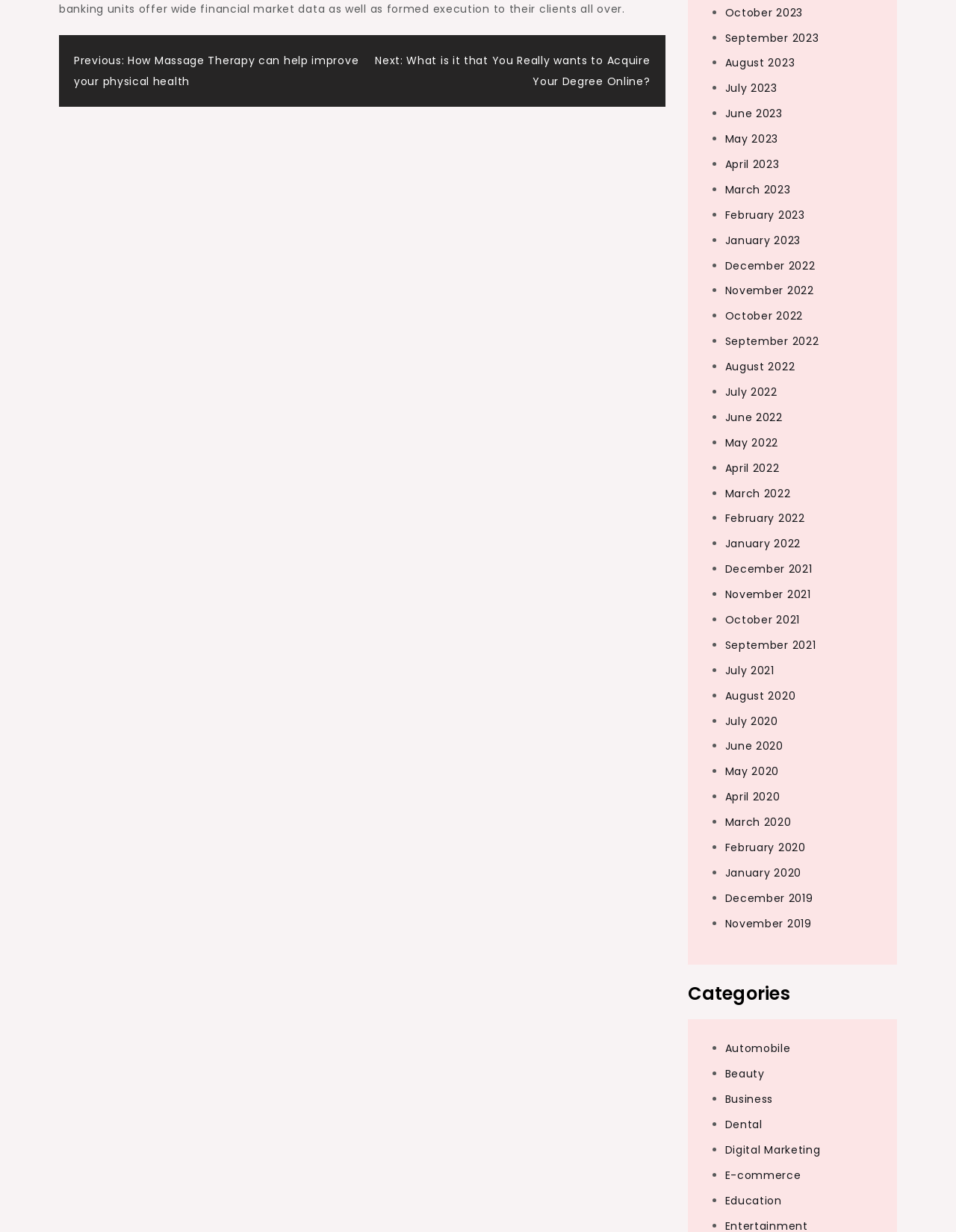Please identify the bounding box coordinates of the area that needs to be clicked to fulfill the following instruction: "View service agreement."

None